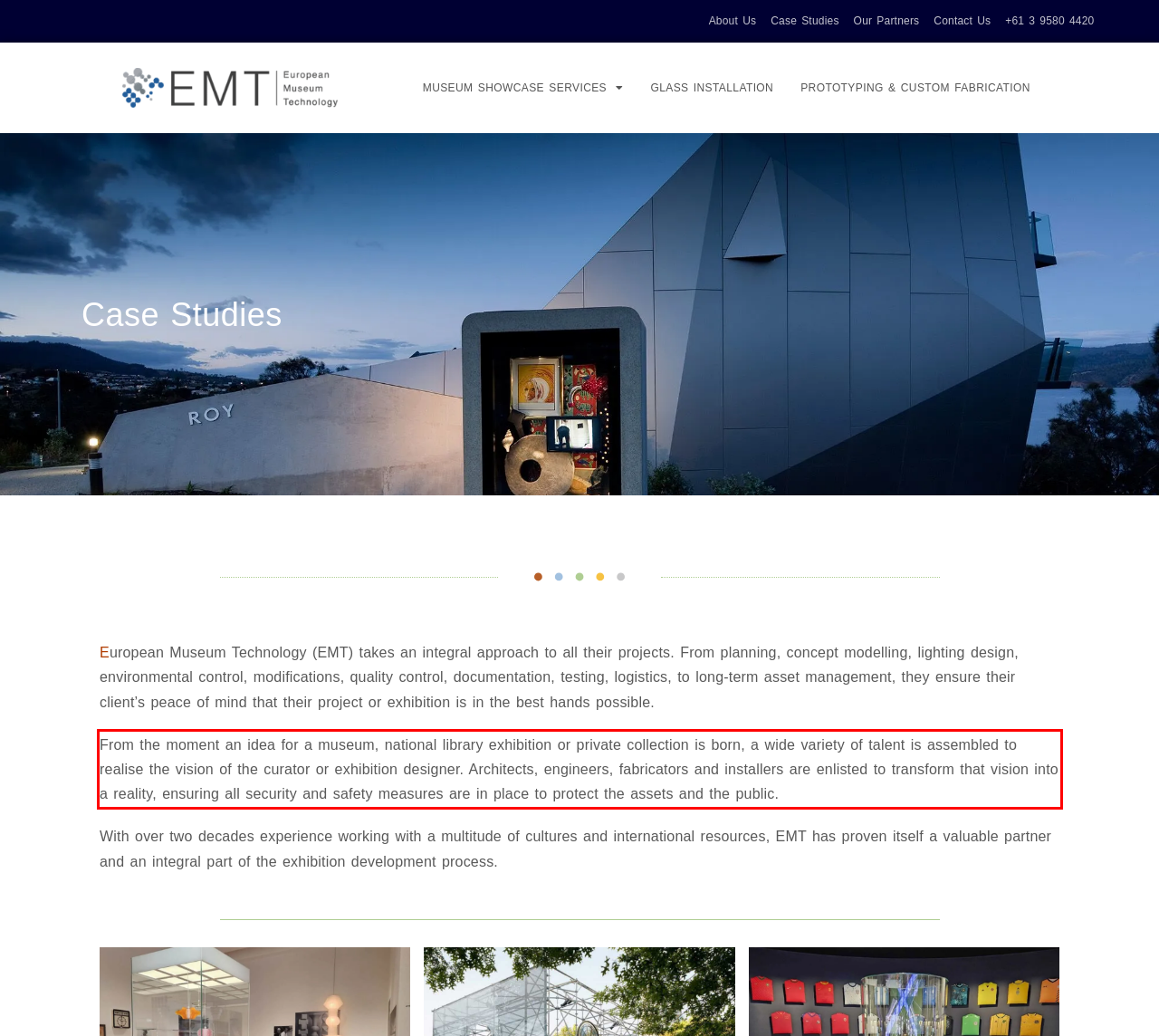Within the screenshot of a webpage, identify the red bounding box and perform OCR to capture the text content it contains.

From the moment an idea for a museum, national library exhibition or private collection is born, a wide variety of talent is assembled to realise the vision of the curator or exhibition designer. Architects, engineers, fabricators and installers are enlisted to transform that vision into a reality, ensuring all security and safety measures are in place to protect the assets and the public.